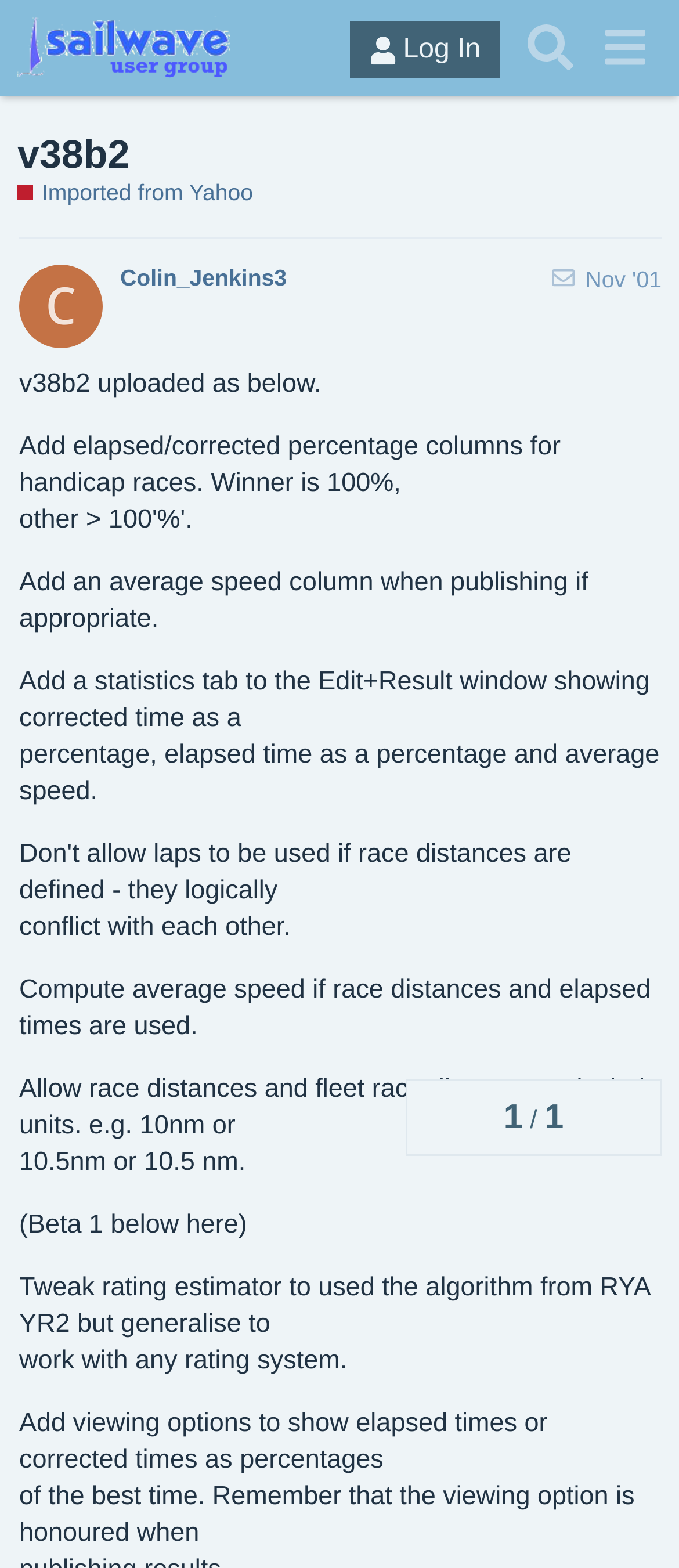Identify the bounding box for the given UI element using the description provided. Coordinates should be in the format (top-left x, top-left y, bottom-right x, bottom-right y) and must be between 0 and 1. Here is the description: v38b2

[0.026, 0.083, 0.191, 0.112]